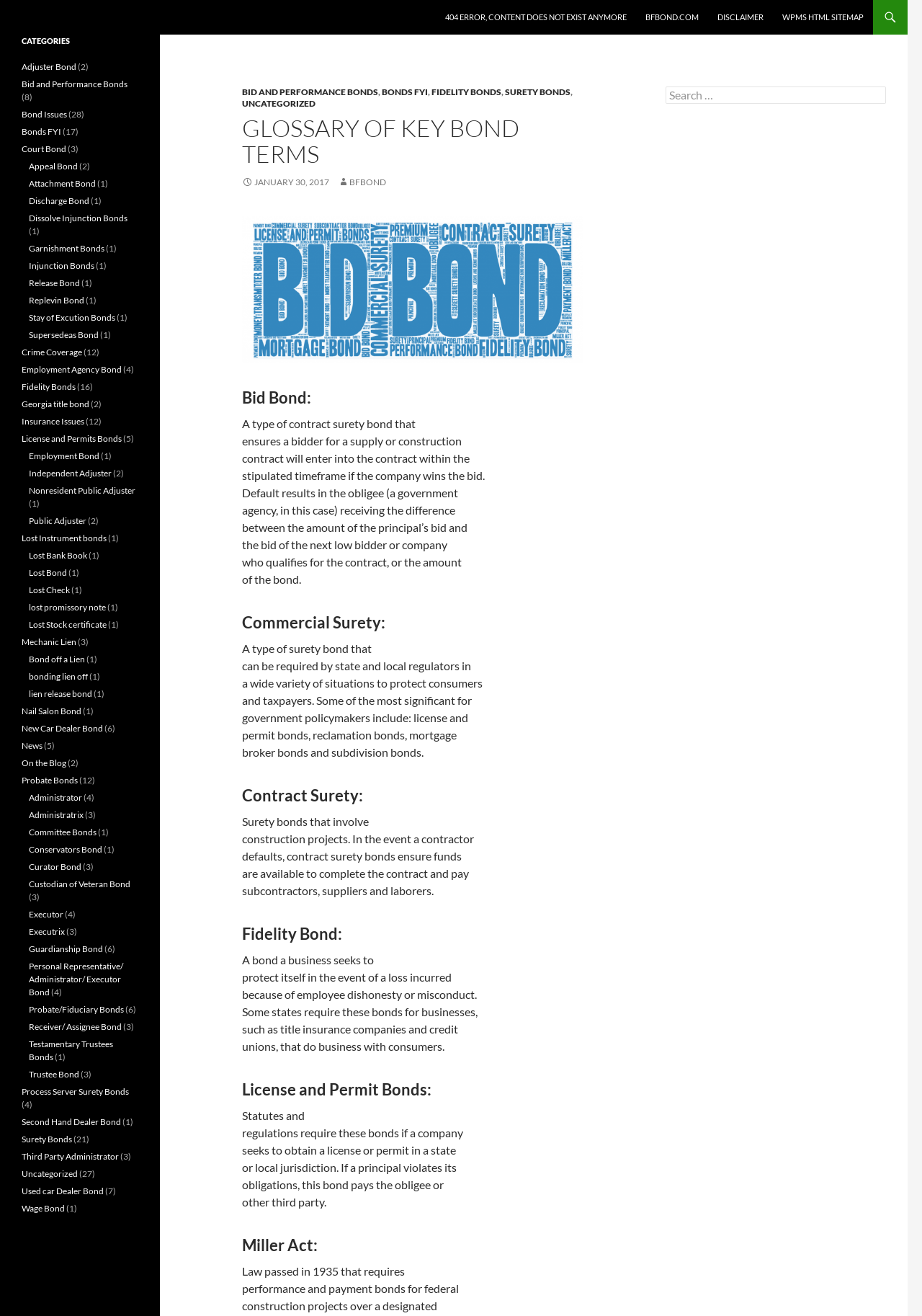Identify the bounding box coordinates of the section to be clicked to complete the task described by the following instruction: "Click on the 'Bid and Performance Bonds' link". The coordinates should be four float numbers between 0 and 1, formatted as [left, top, right, bottom].

[0.262, 0.066, 0.41, 0.074]